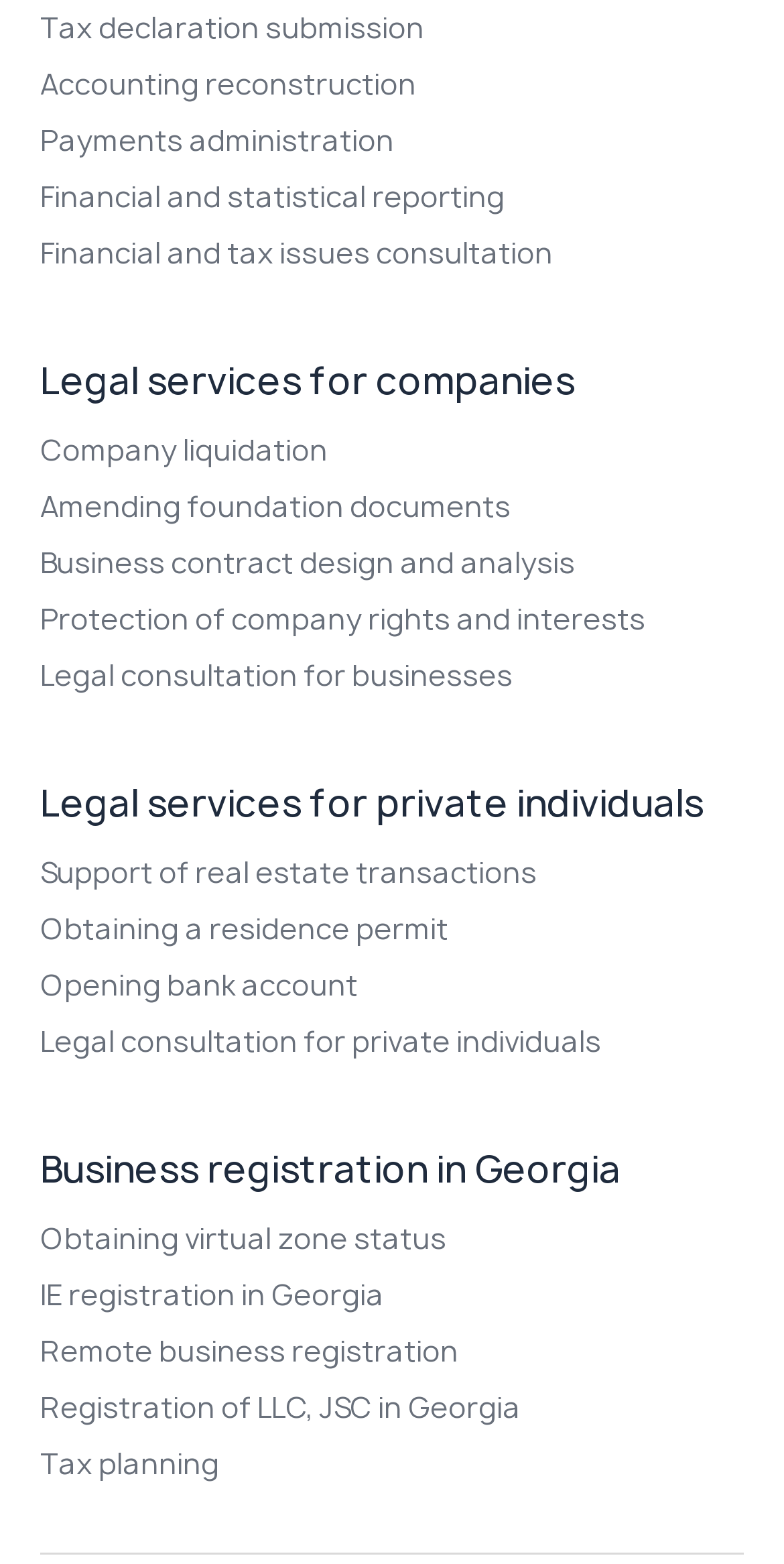Utilize the information from the image to answer the question in detail:
How many links are related to financial services?

After carefully examining the links on the webpage, I found four links related to financial services: tax declaration submission, financial and statistical reporting, financial and tax issues consultation, and tax planning.